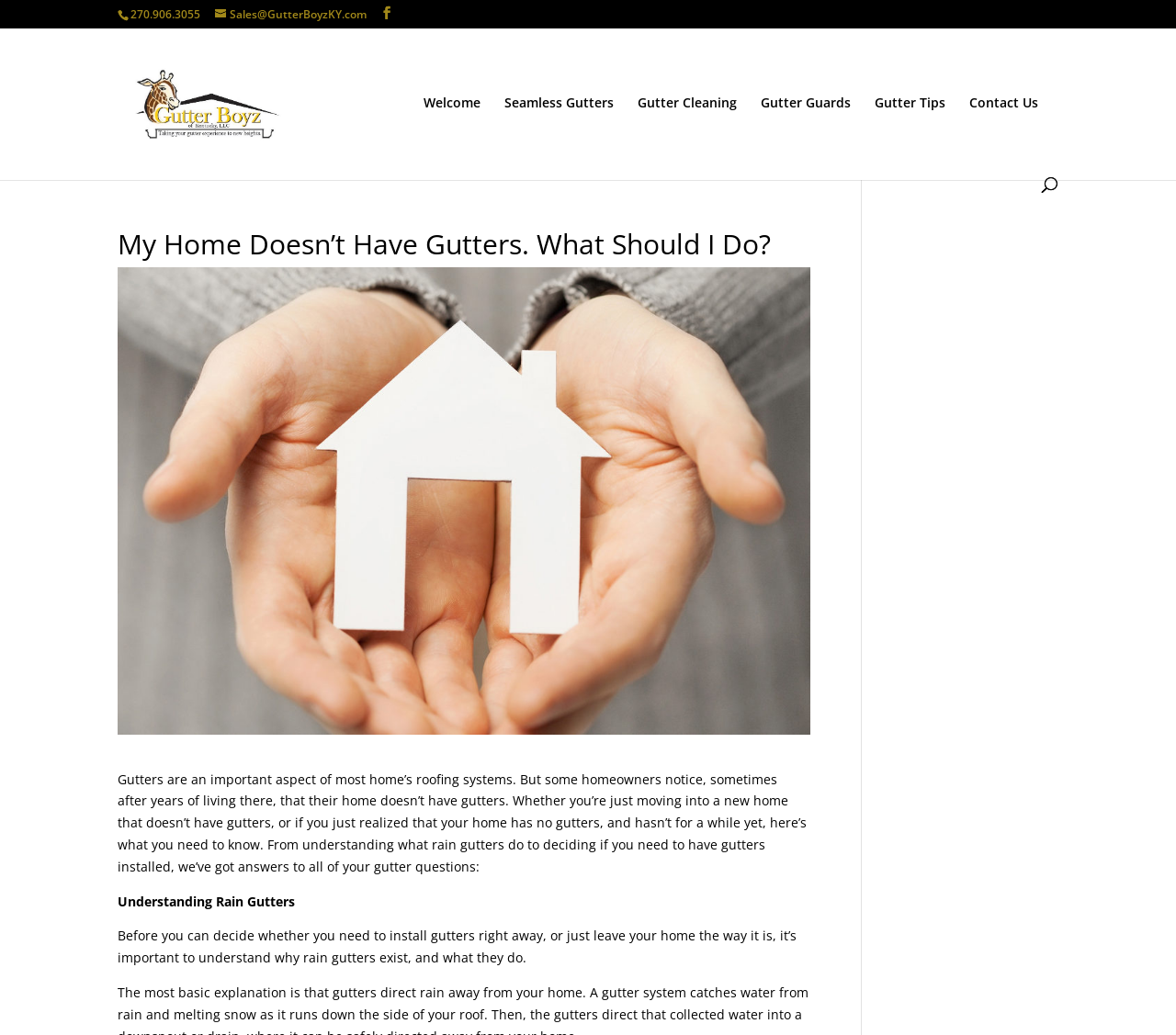What is the purpose of rain gutters?
Using the visual information from the image, give a one-word or short-phrase answer.

To understand why rain gutters exist